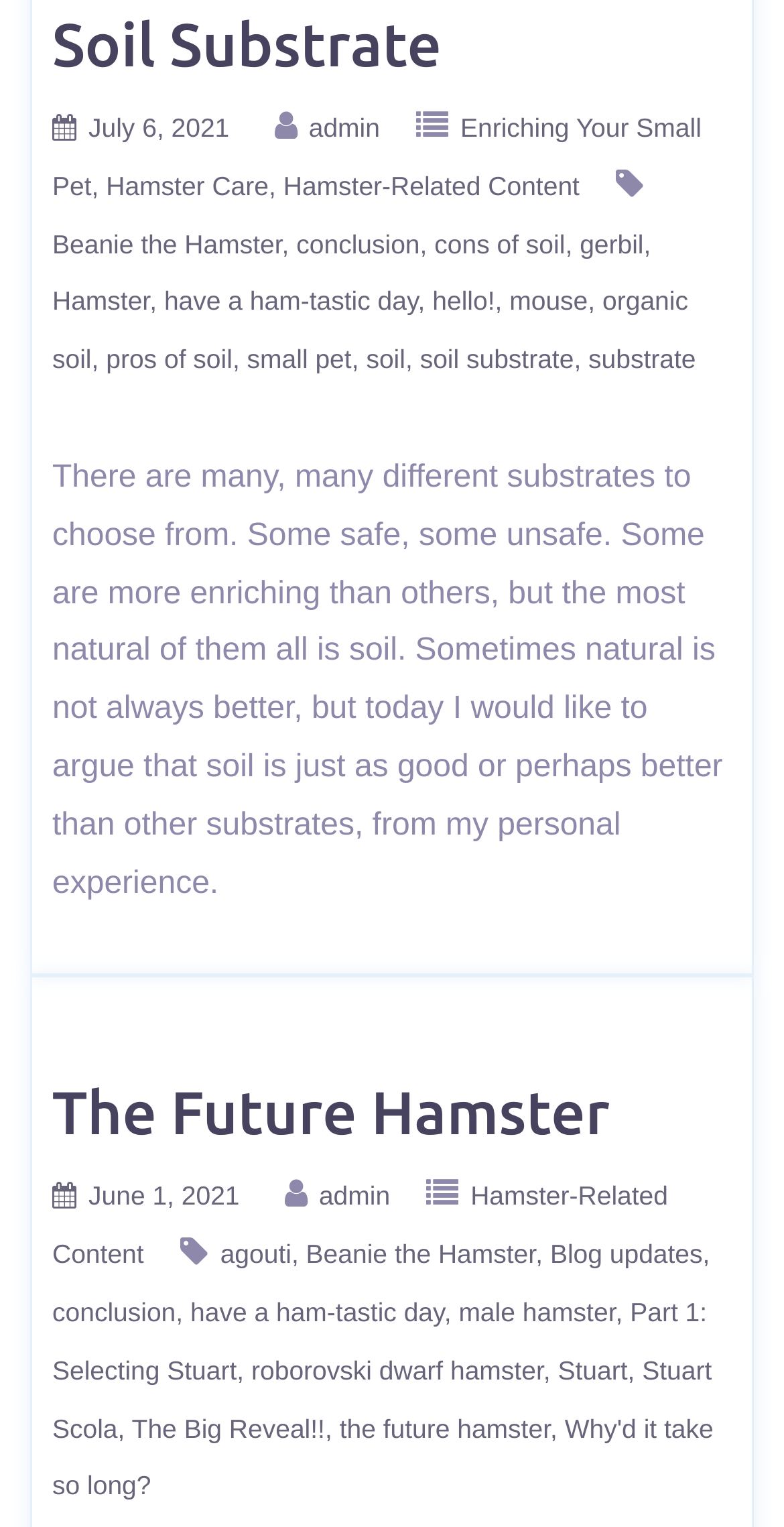Please provide a brief answer to the following inquiry using a single word or phrase:
What is the date of the latest article?

July 6, 2021